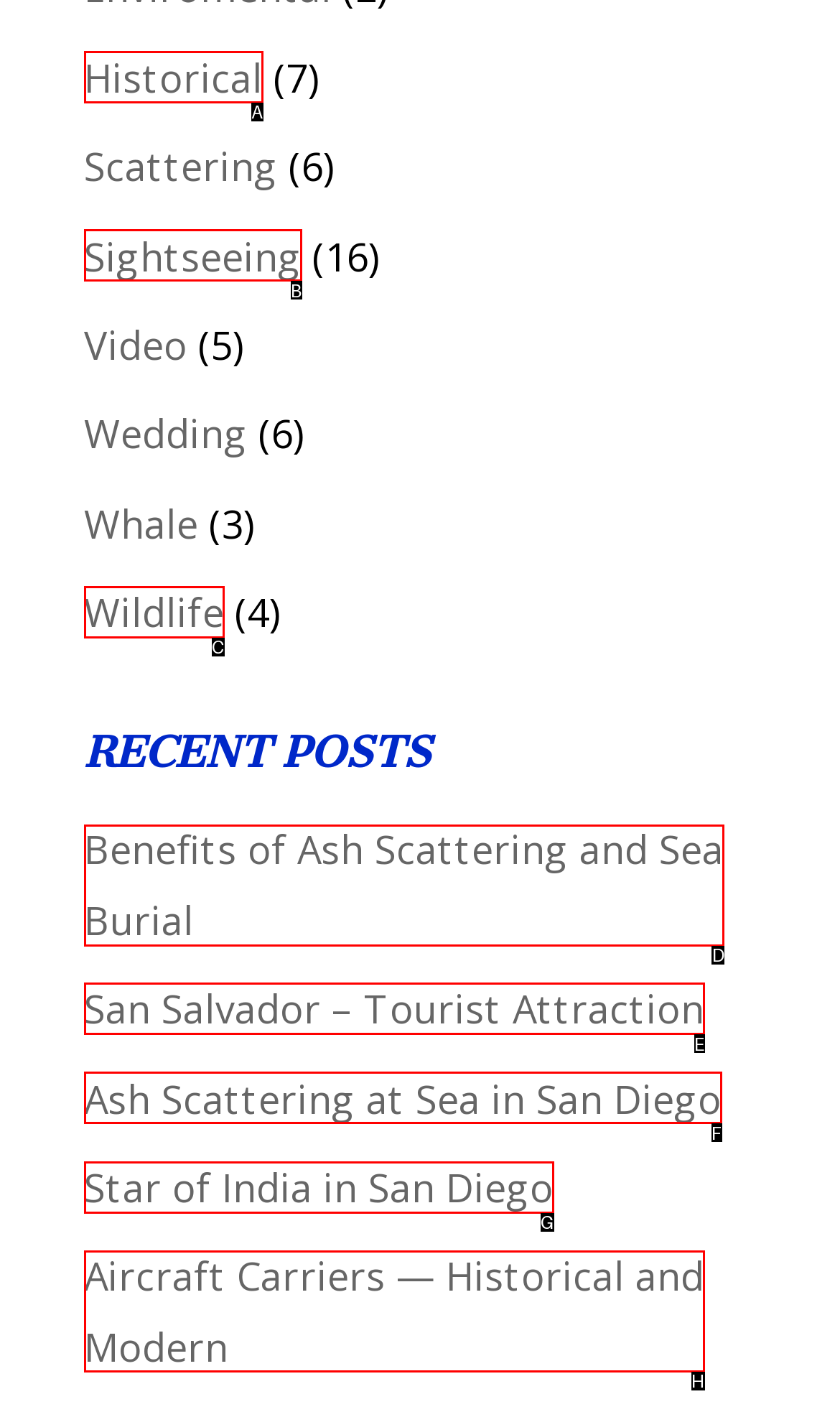For the instruction: Go to About Me page, which HTML element should be clicked?
Respond with the letter of the appropriate option from the choices given.

None